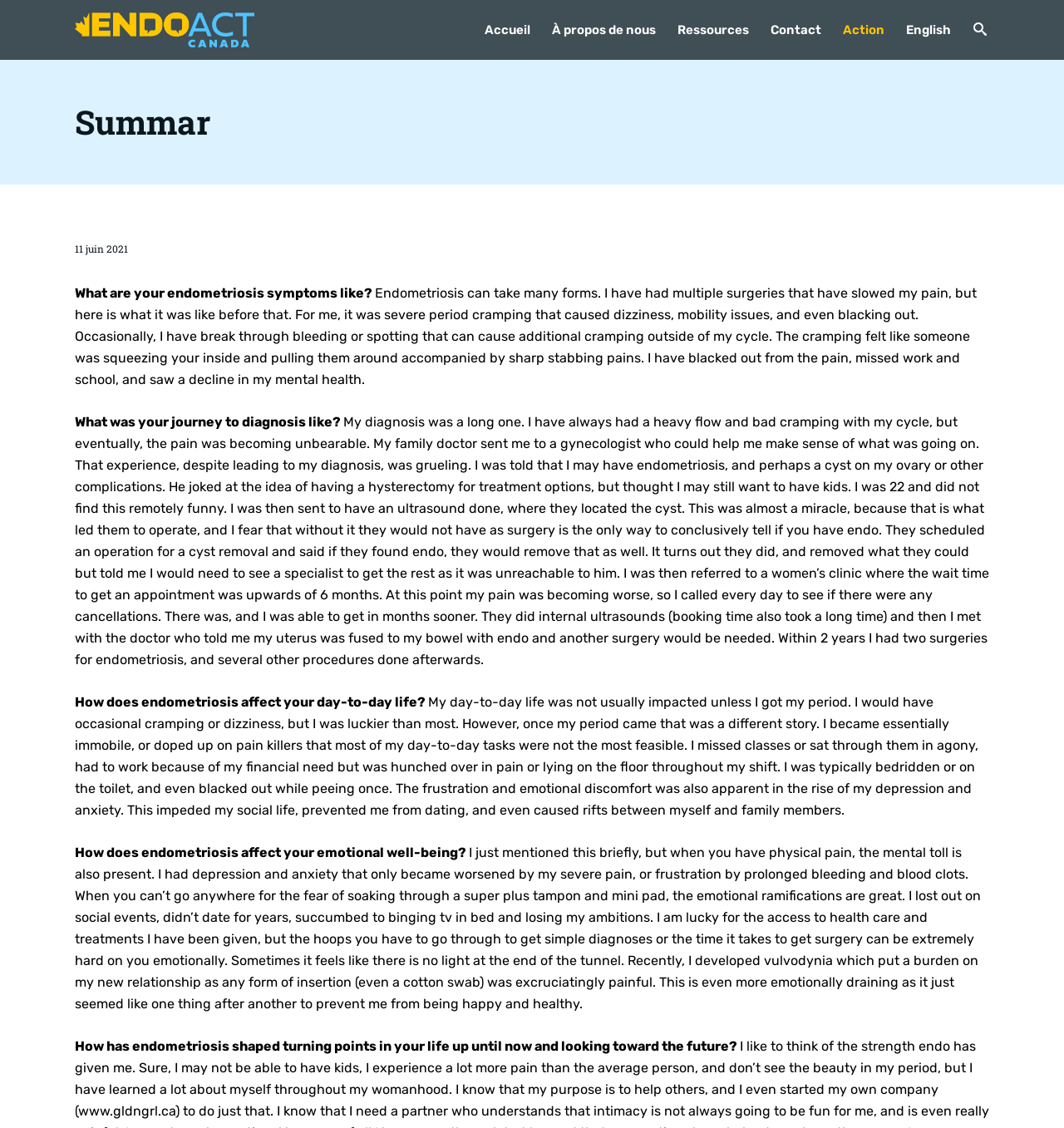Give a concise answer using one word or a phrase to the following question:
What is the date mentioned in the webpage?

11 juin 2021